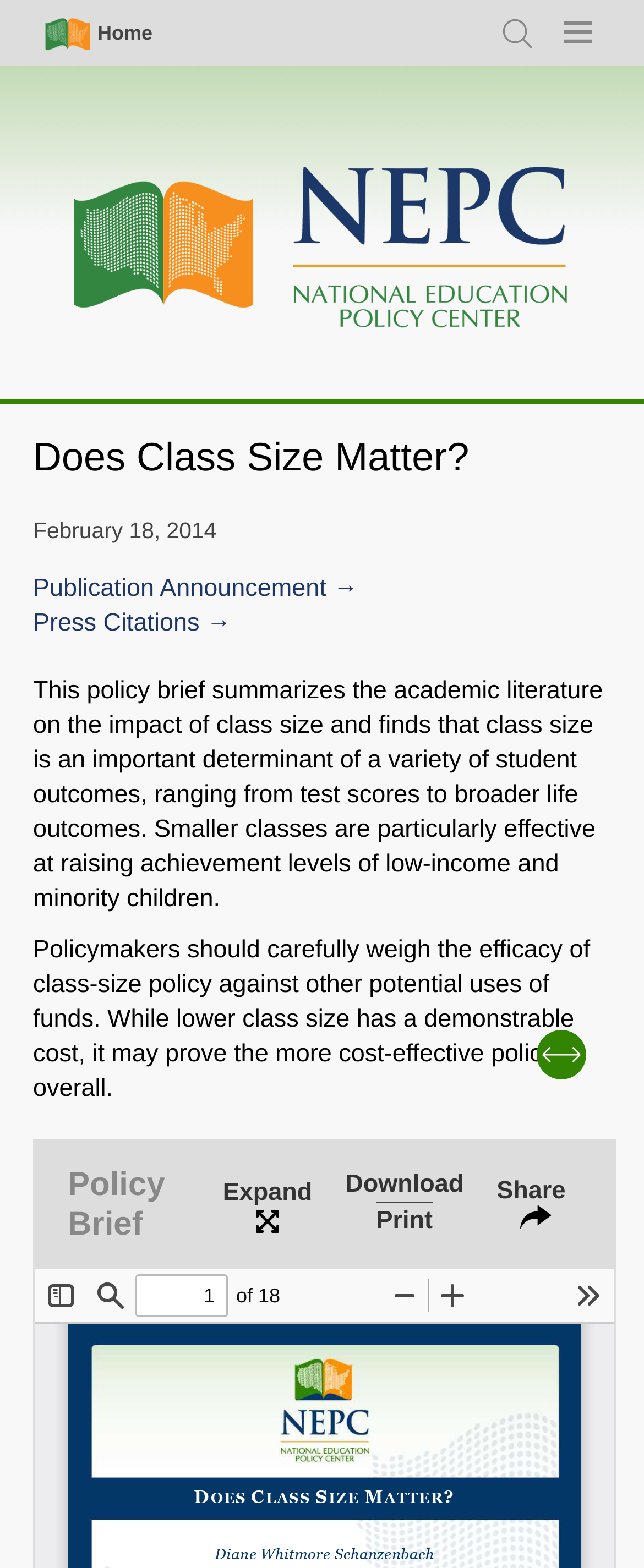Provide the bounding box coordinates of the section that needs to be clicked to accomplish the following instruction: "Click on the 'Home' link."

[0.059, 0.006, 0.244, 0.036]